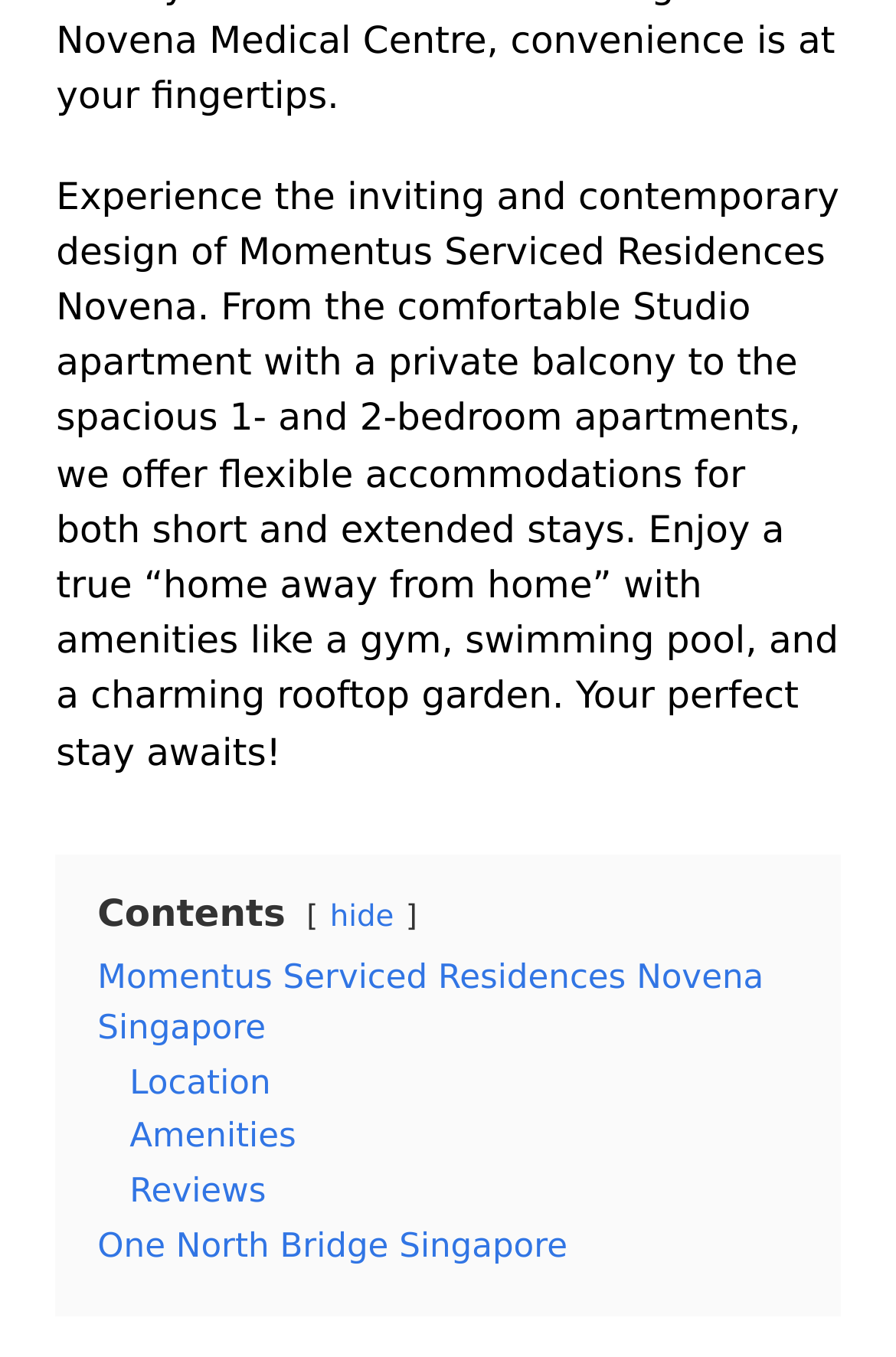How many links are available under 'Contents'?
Give a detailed explanation using the information visible in the image.

Under the 'Contents' section, there are four link elements: 'Momentus Serviced Residences Novena Singapore', 'Location', 'Amenities', and 'Reviews'.